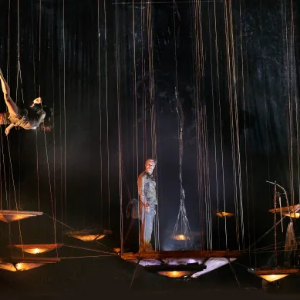Explain the image with as much detail as possible.

The image showcases a striking scene from the theatrical production "The Toad Knew," performed at the Chicago Shakespeare Theater. Central to this mesmerizing visual is a male actor, positioned on a dimly lit stage that evokes a surreal atmosphere. Surrounding him are various suspended elements, including large bowls of light that illuminate the space below, enhancing the drama. In the foreground, a female performer is gracefully suspended mid-air, adding a dynamic dimension to the scene. The entwining strings create a sense of movement, drawing the viewer into a world where reality and imagination intertwine. The production is noted for its innovative use of visuals and compelling narrative, inviting audiences to experience a fresh interpretation of classic themes.